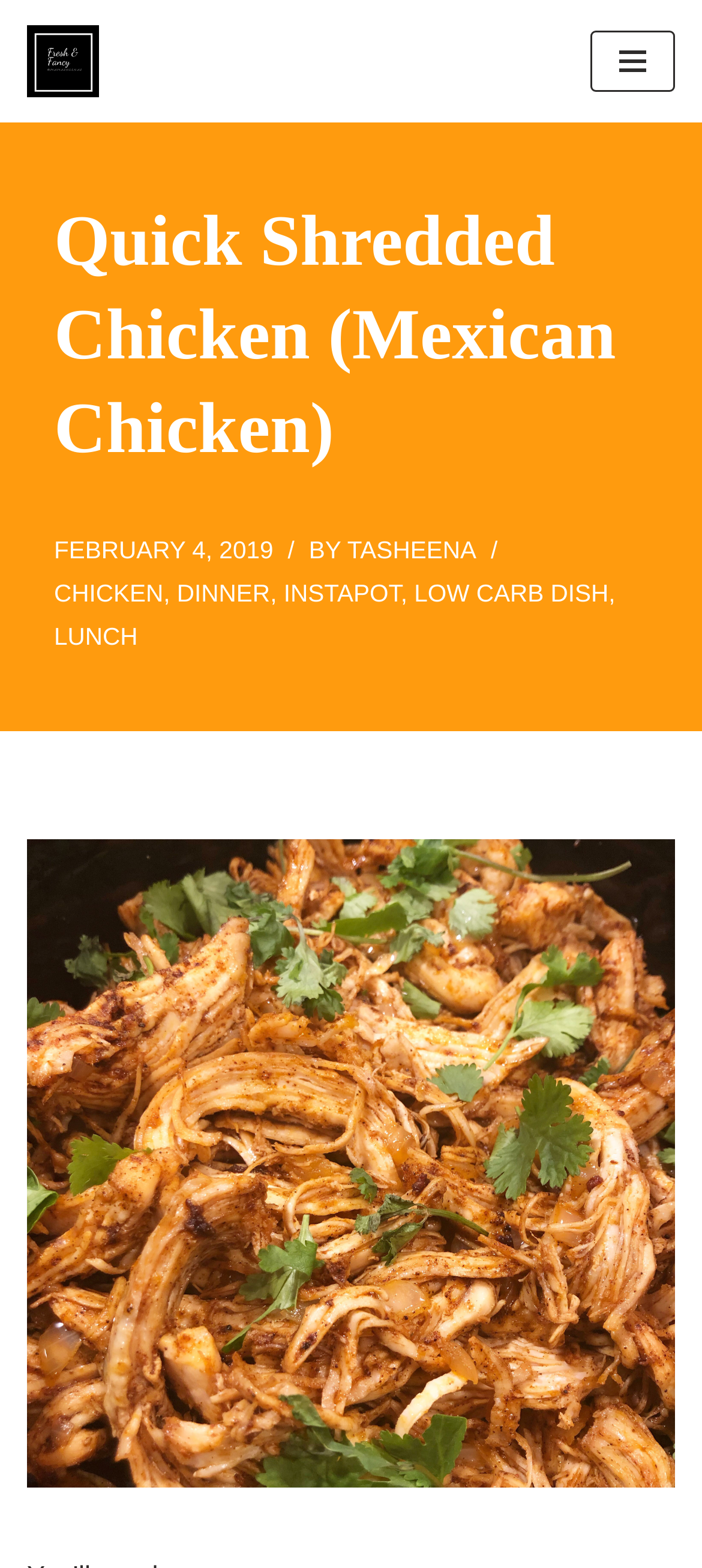Identify the bounding box coordinates for the UI element mentioned here: "Dinner". Provide the coordinates as four float values between 0 and 1, i.e., [left, top, right, bottom].

[0.252, 0.369, 0.385, 0.387]